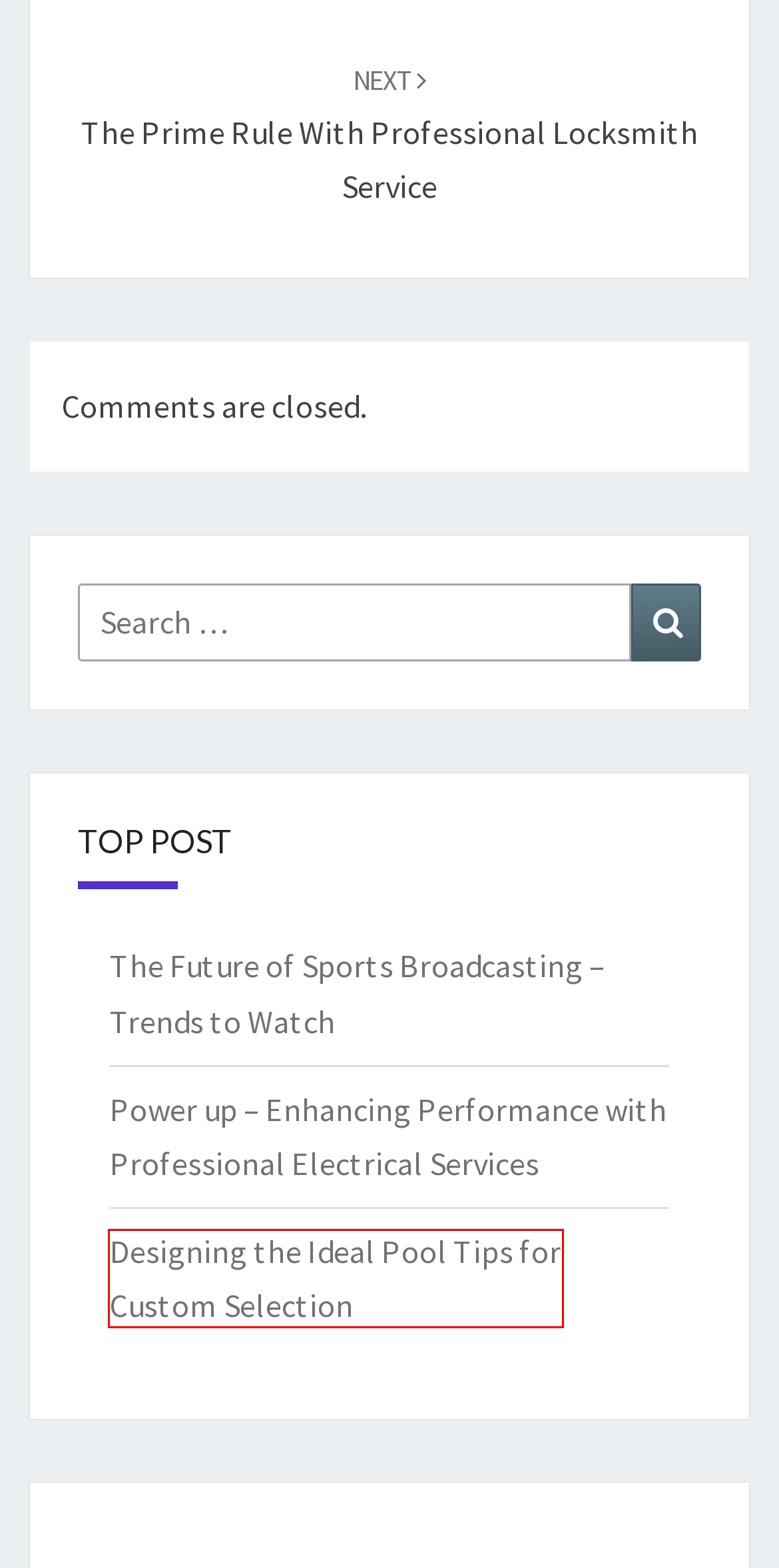Review the webpage screenshot and focus on the UI element within the red bounding box. Select the best-matching webpage description for the new webpage that follows after clicking the highlighted element. Here are the candidates:
A. General Archives - Methods of Motivation
B. Interior Design - Why Obtaining a Professional Will Get You Better Outcomes? - Methods of Motivation
C. The Future of Sports Broadcasting - Trends to Watch - Methods of Motivation
D. What Colours does Composite Decking Come in? - Colbert On Demand
E. Power up - Enhancing Performance with Professional Electrical Services - Methods of Motivation
F. Ganea Vasile, Author at Methods of Motivation
G. Nisarg – WordPress theme | WordPress.org
H. Designing the Ideal Pool Tips for Custom Selection - Methods of Motivation

H